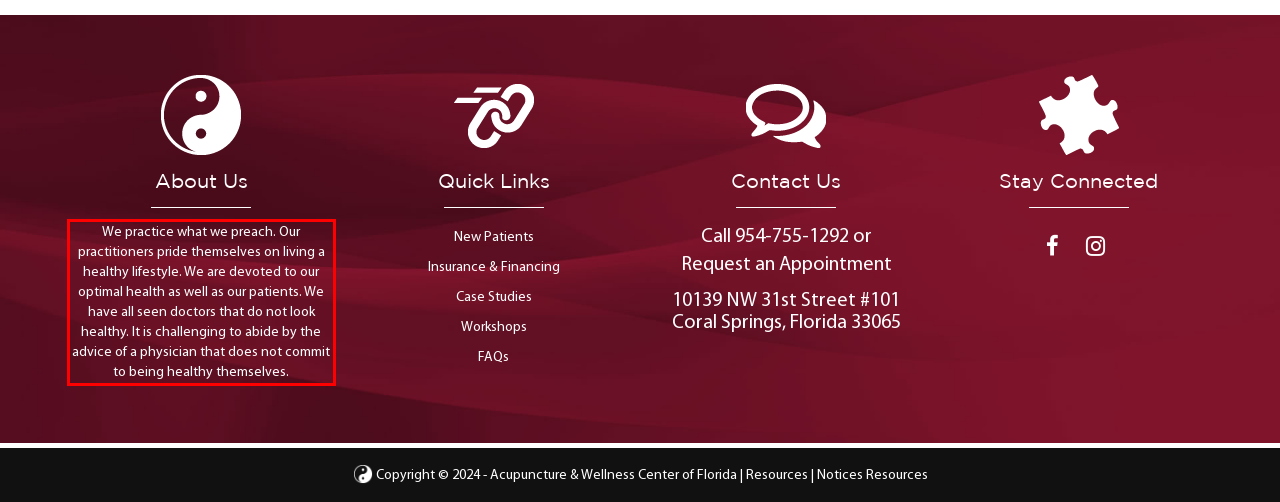Using the provided screenshot of a webpage, recognize the text inside the red rectangle bounding box by performing OCR.

We practice what we preach. Our practitioners pride themselves on living a healthy lifestyle. We are devoted to our optimal health as well as our patients. We have all seen doctors that do not look healthy. It is challenging to abide by the advice of a physician that does not commit to being healthy themselves.